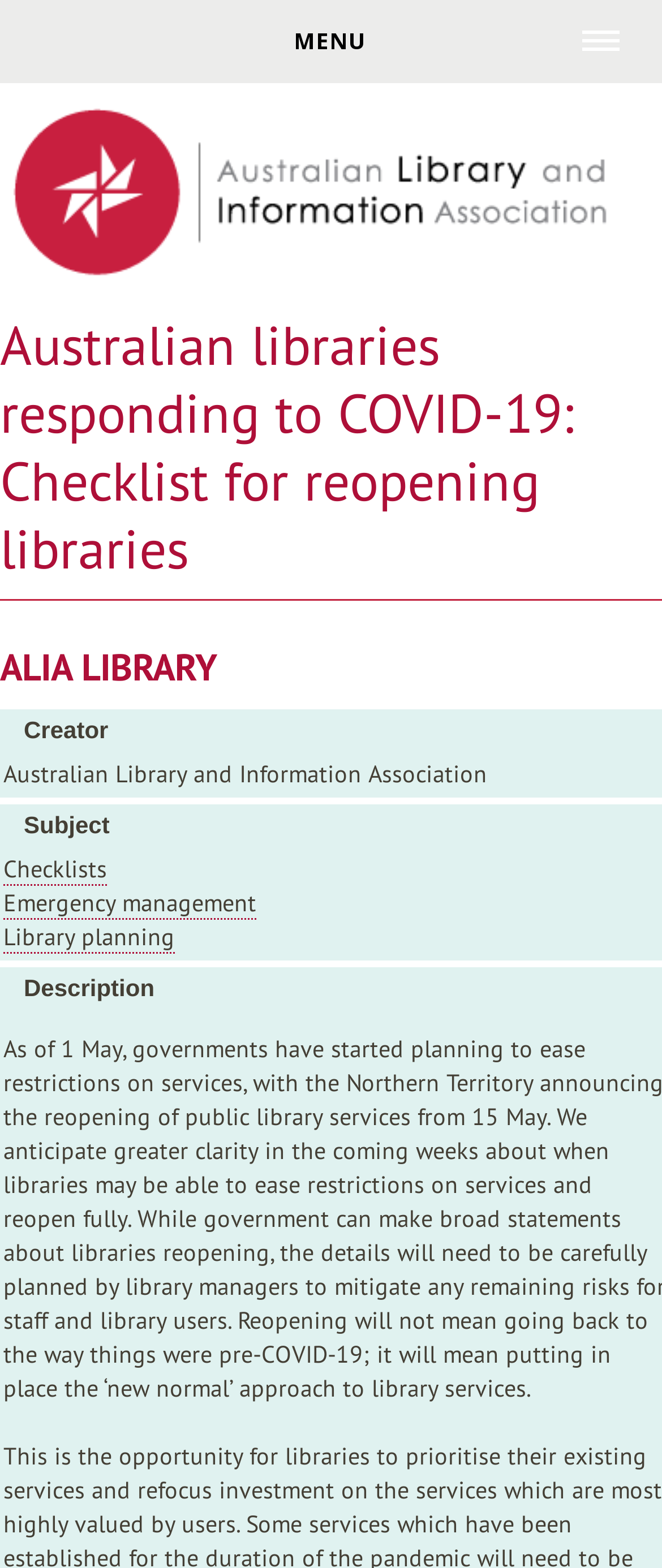Return the bounding box coordinates of the UI element that corresponds to this description: "Checklists". The coordinates must be given as four float numbers in the range of 0 and 1, [left, top, right, bottom].

[0.005, 0.544, 0.162, 0.565]